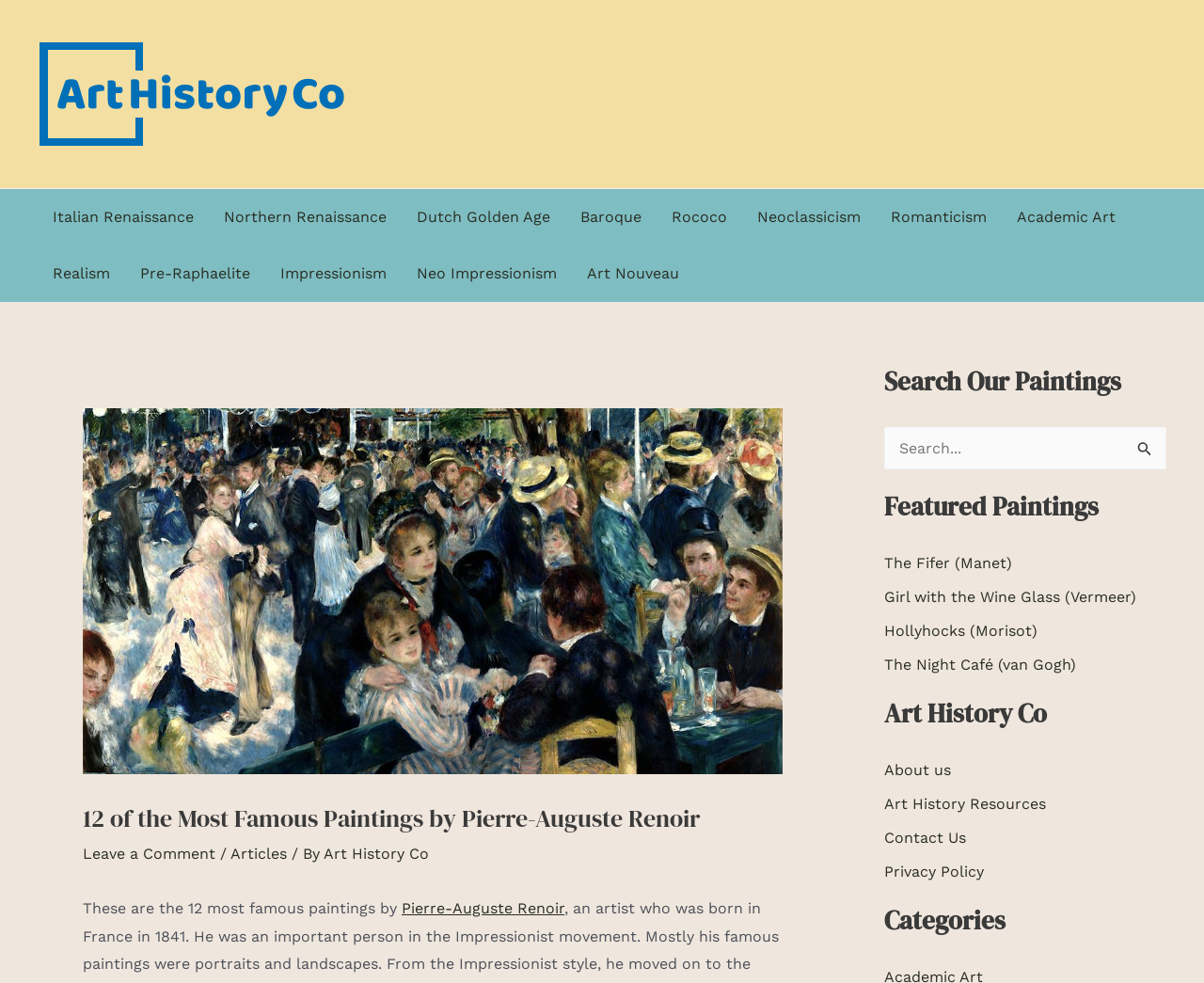Specify the bounding box coordinates of the area that needs to be clicked to achieve the following instruction: "View the article about Pierre-Auguste Renoir".

[0.334, 0.915, 0.469, 0.933]